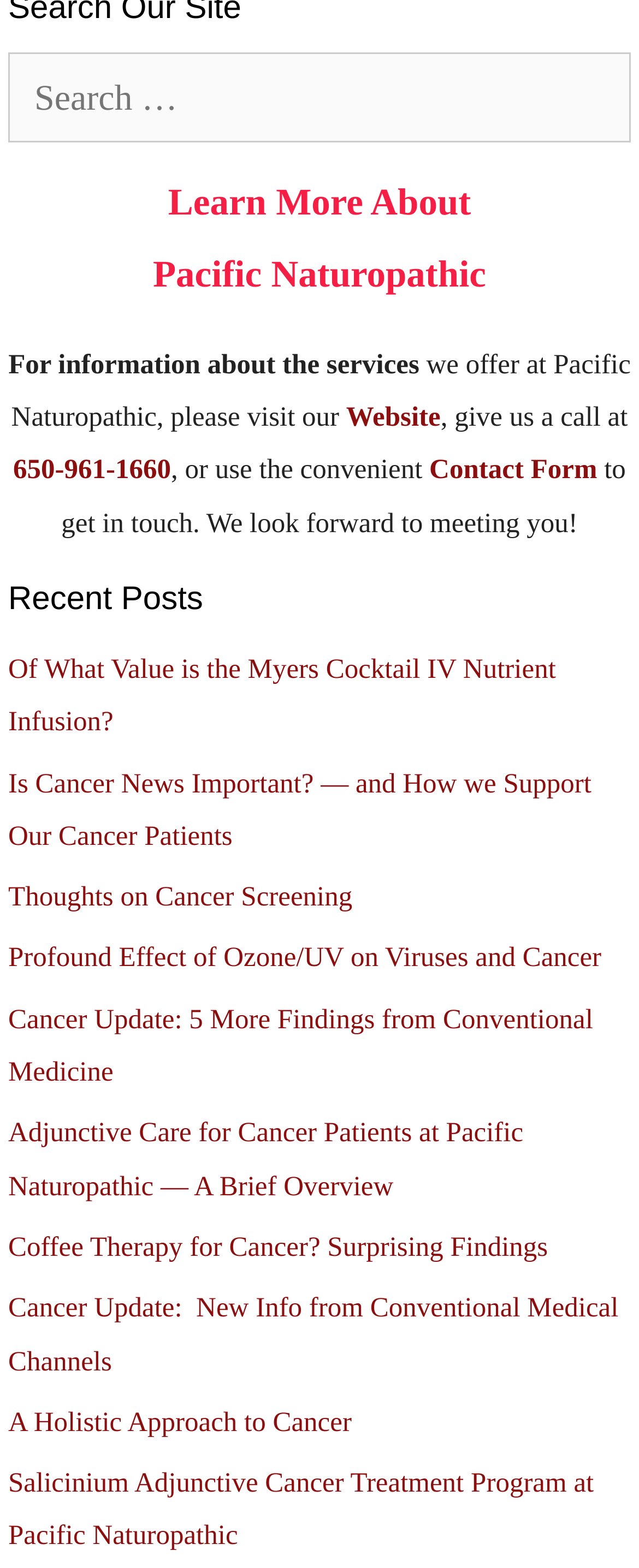Use one word or a short phrase to answer the question provided: 
How many recent posts are listed?

9